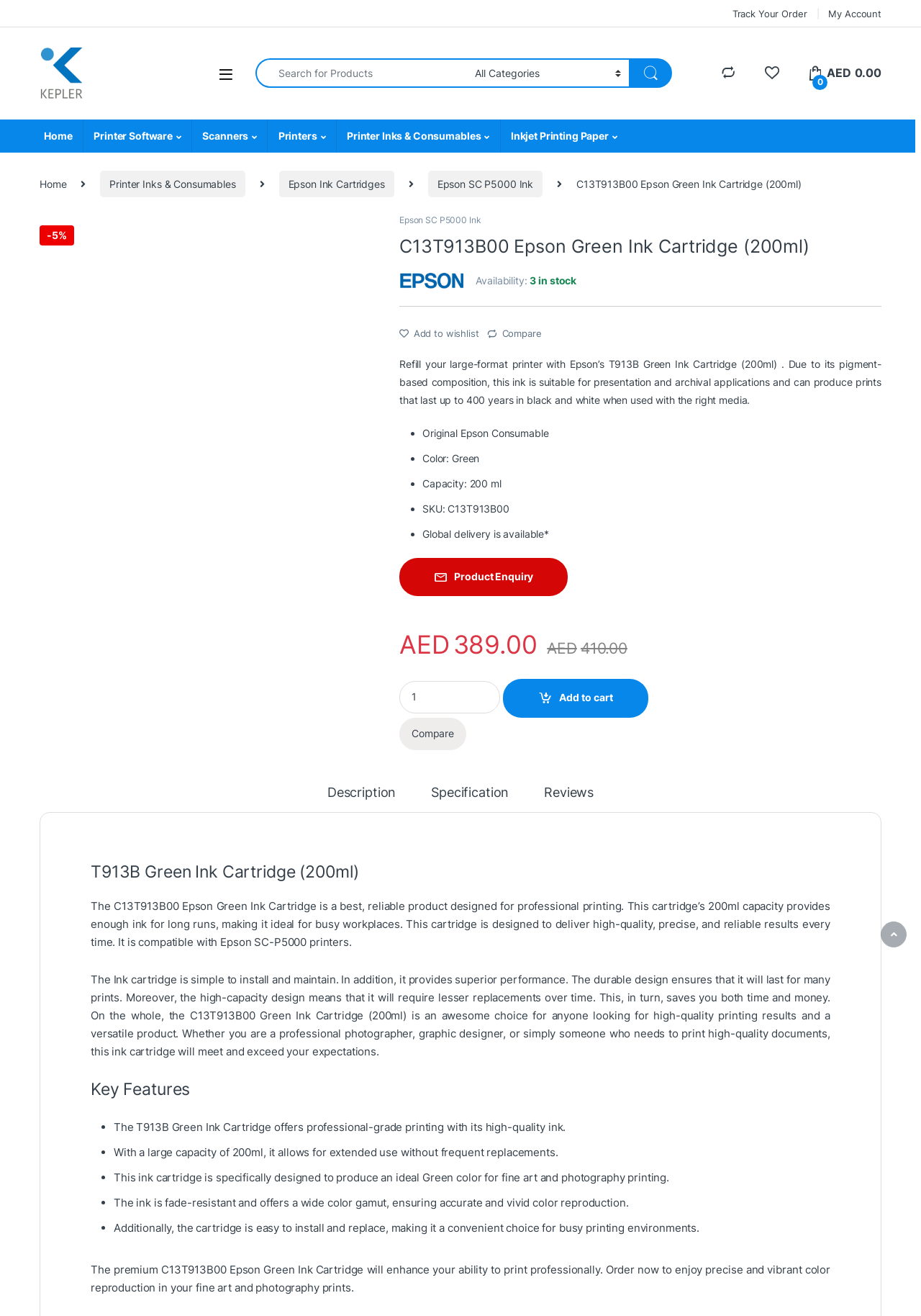Please identify the bounding box coordinates of the region to click in order to complete the task: "Add to wishlist". The coordinates must be four float numbers between 0 and 1, specified as [left, top, right, bottom].

[0.434, 0.249, 0.52, 0.258]